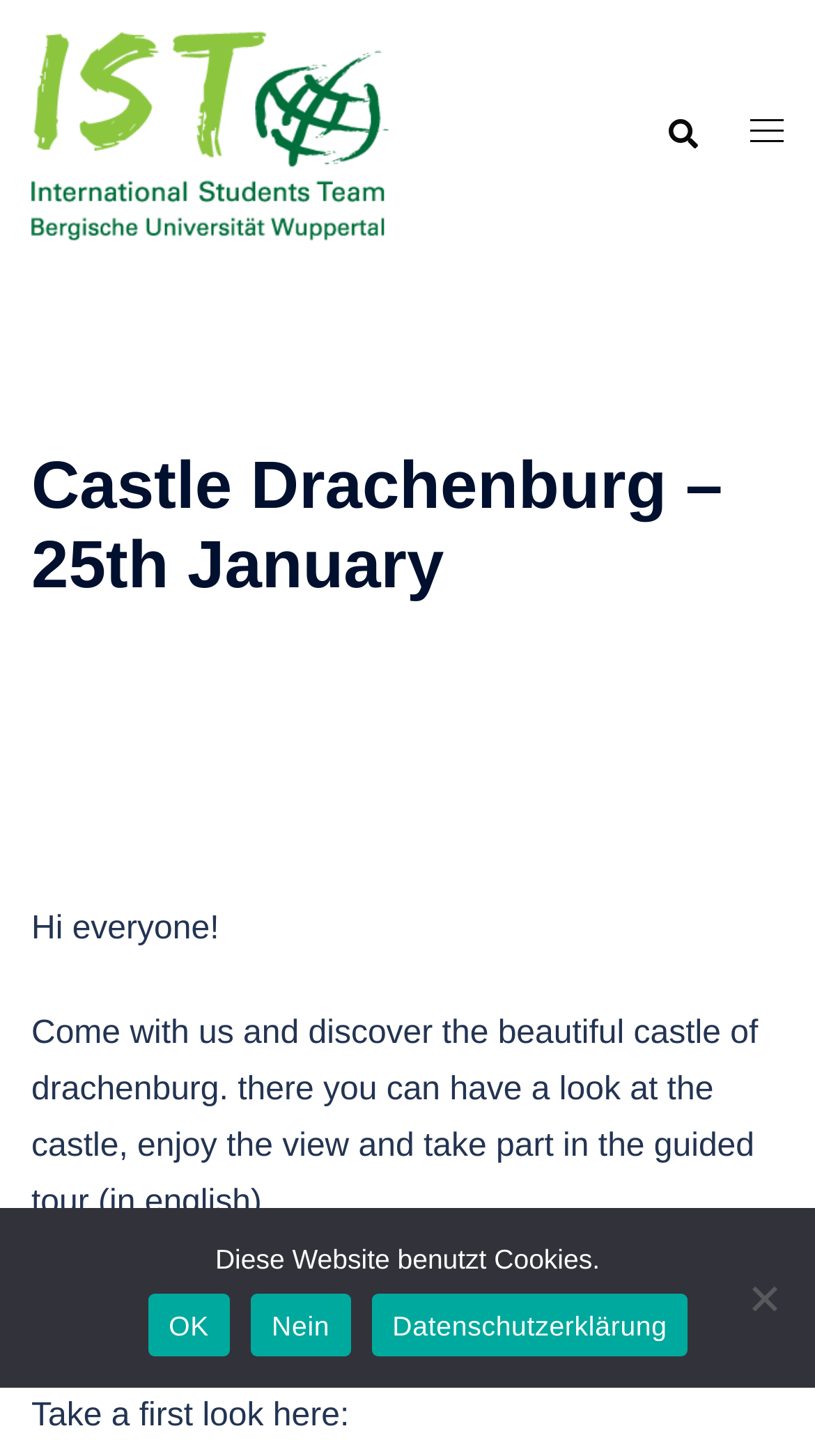Please answer the following query using a single word or phrase: 
What is the cost per person for the castle tour?

5 €